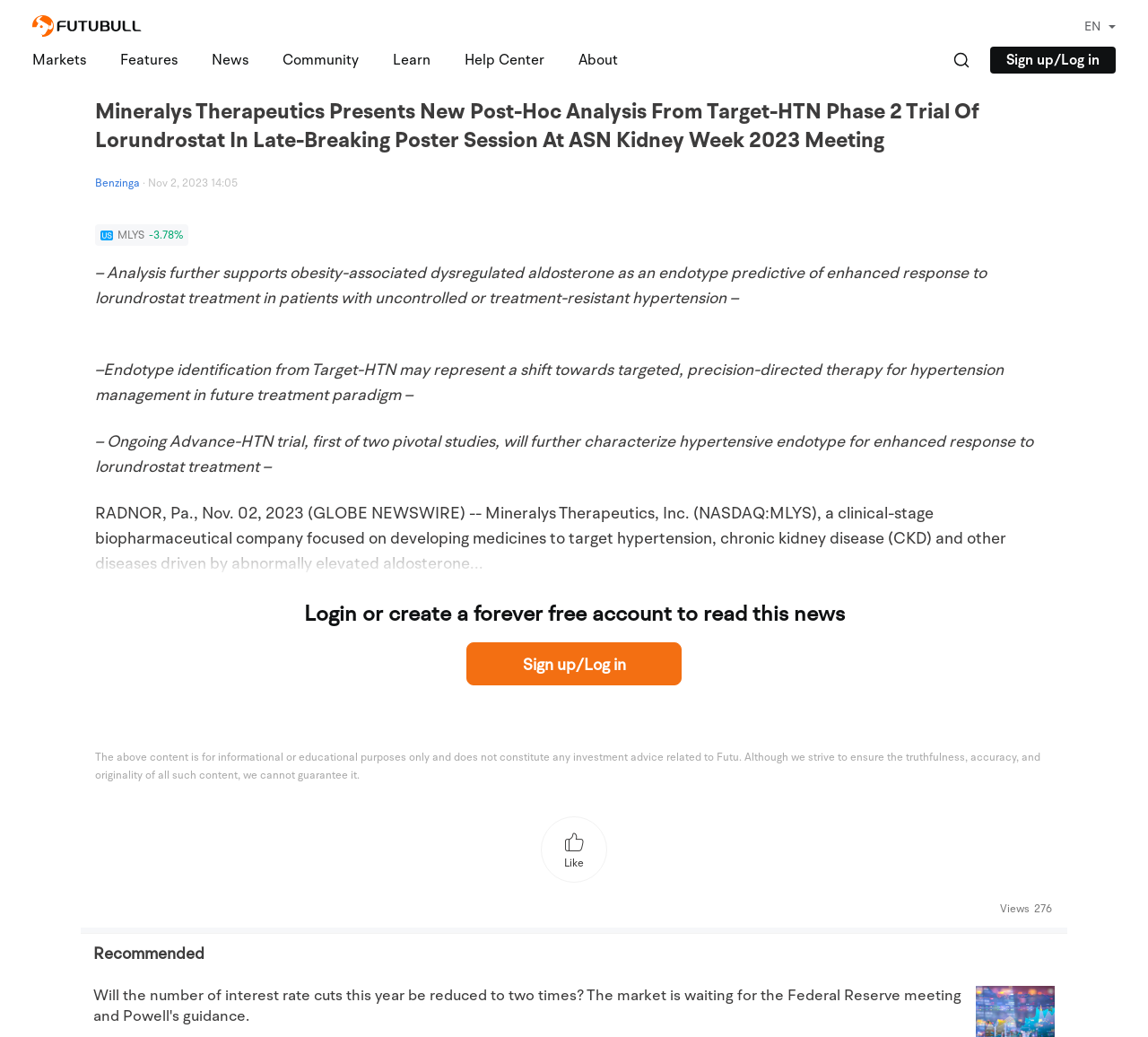What is the topic of the article?
Please give a detailed and elaborate explanation in response to the question.

I inferred the topic of the article by reading the text content of the webpage, which mentions 'hypertension', 'aldosterone', and 'lorundrostat treatment'. These keywords suggest that the article is about the treatment of hypertension.